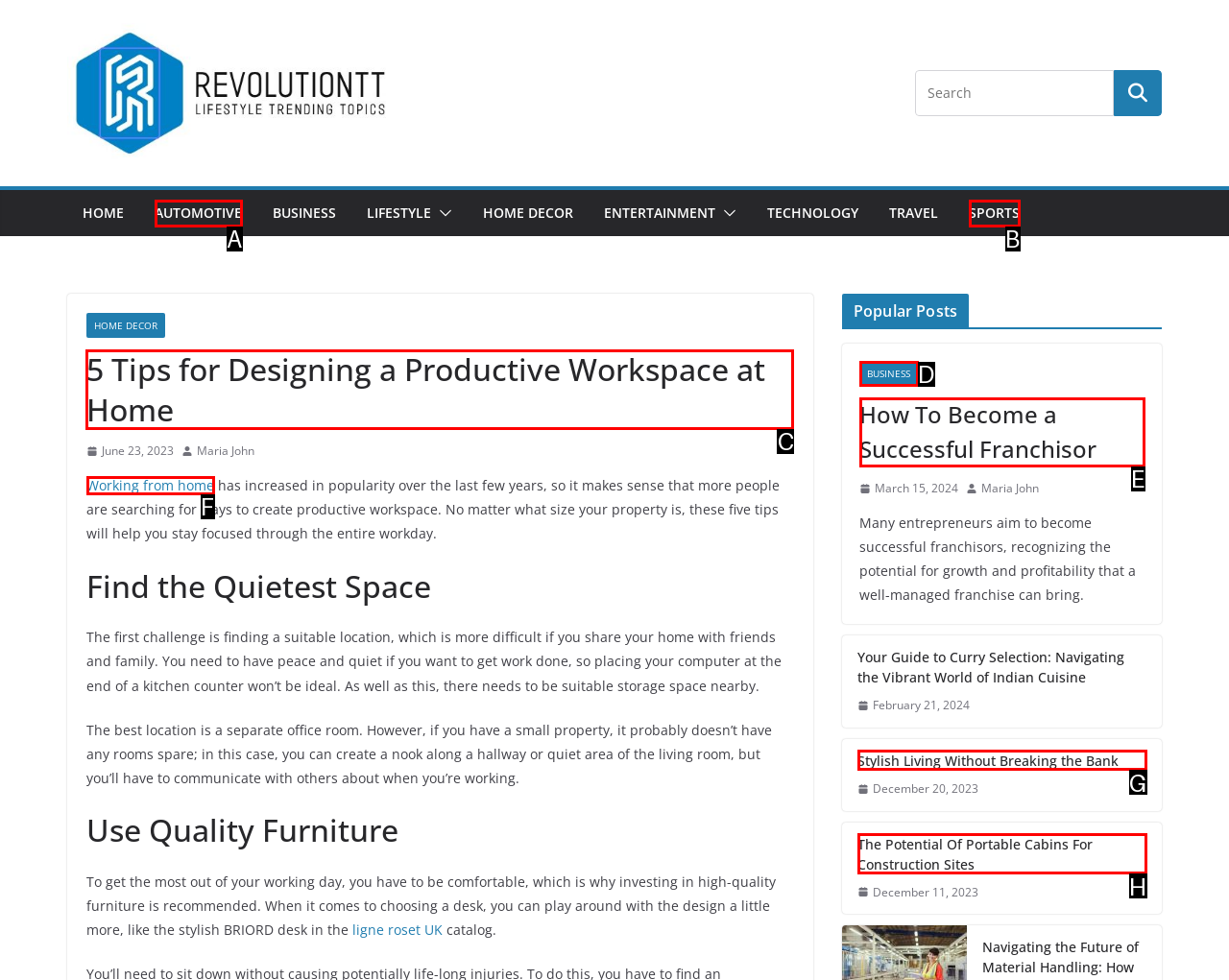Which HTML element should be clicked to perform the following task: Read the article '5 Tips for Designing a Productive Workspace at Home'
Reply with the letter of the appropriate option.

C